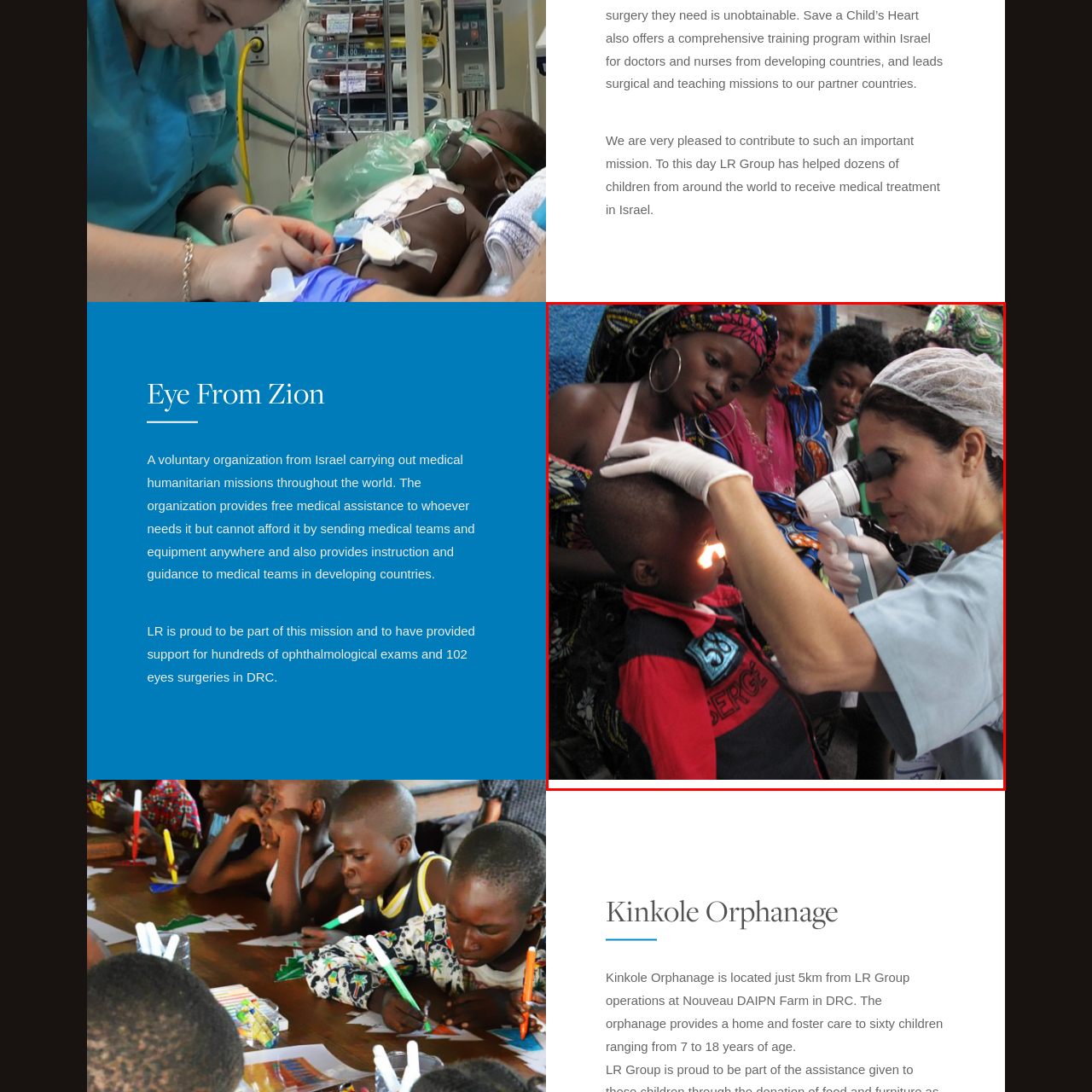Give a comprehensive description of the picture highlighted by the red border.

The image depicts a compassionate medical scene where a healthcare professional, wearing a blue shirt and a surgical cap, is examining a young boy's eye using an ophthalmic device that emits a bright light. The boy, dressed in a red and black jacket, appears calm as he receives this vital medical attention. Surrounding them are several onlookers, including women in colorful traditional attire, who watch attentively, reflecting the community's interest and concern for the child's health. This moment embodies the efforts of humanitarian missions, such as the one undertaken by the Eye From Zion organization, dedicated to providing free medical assistance to those in need, particularly in underprivileged regions like the Democratic Republic of Congo. The setting suggests a blend of hope and urgency, highlighting the importance of access to medical care for children worldwide.